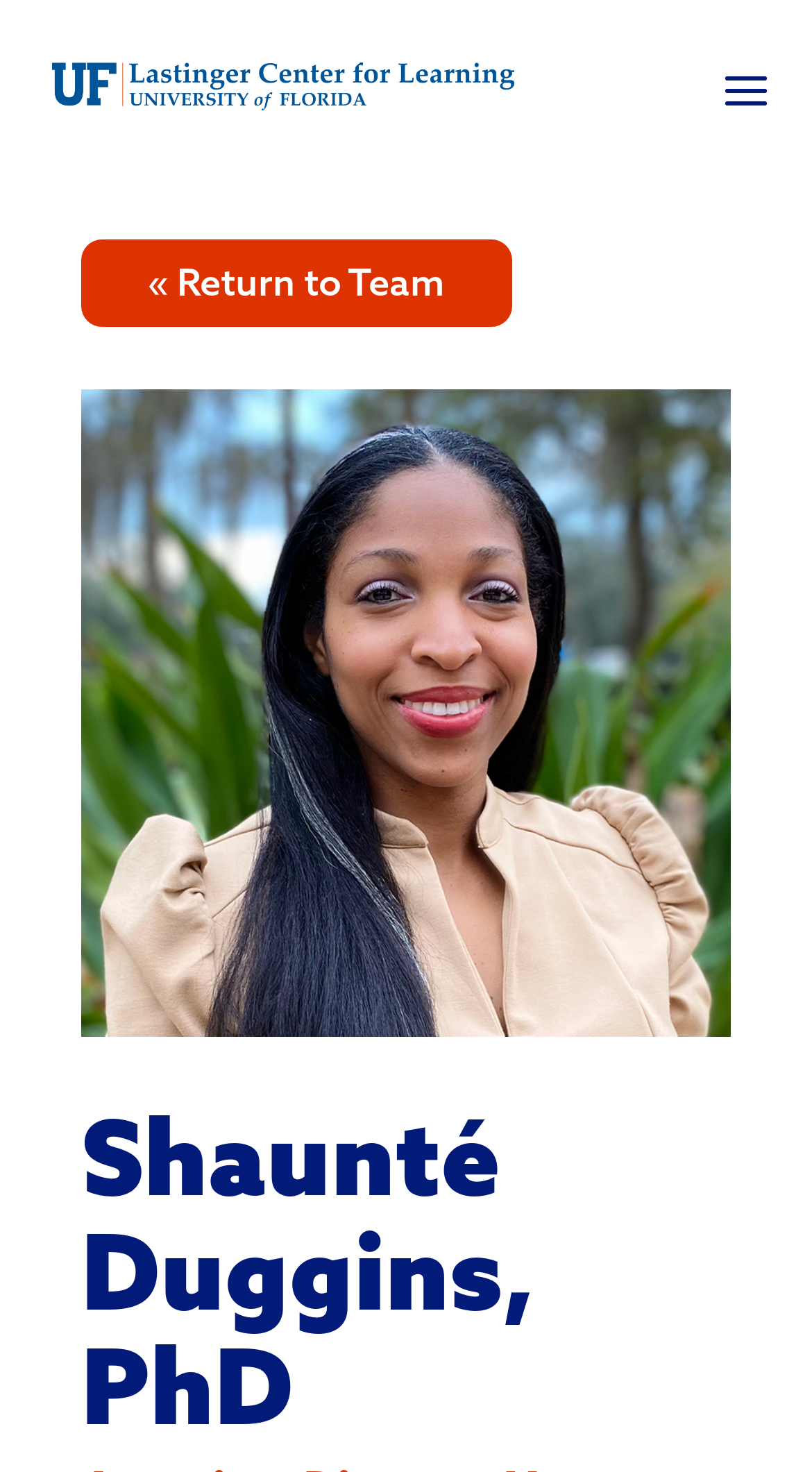Is there a headshot of Shaunté Duggins on this webpage?
Using the details from the image, give an elaborate explanation to answer the question.

The image element with the description 'Shaunte Duggins headshot' is present on the webpage, indicating that there is a headshot of Shaunté Duggins.